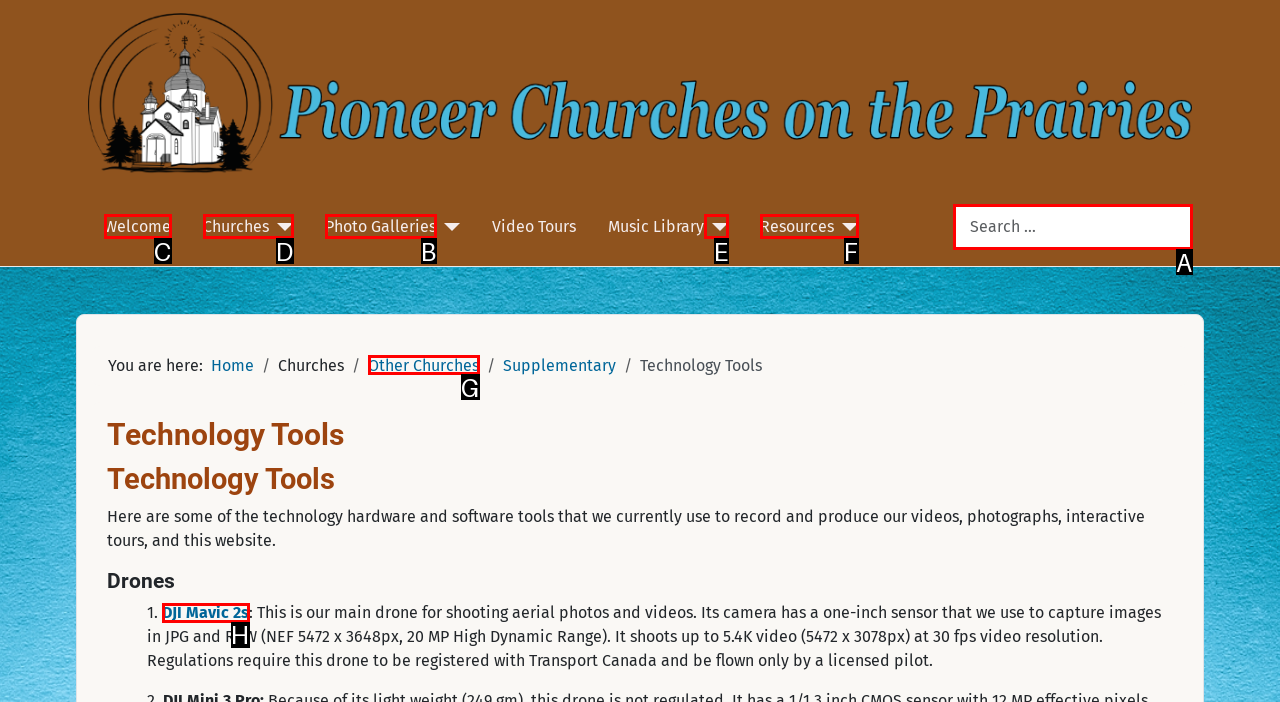Tell me which one HTML element I should click to complete the following instruction: Explore 'Photo Galleries'
Answer with the option's letter from the given choices directly.

B